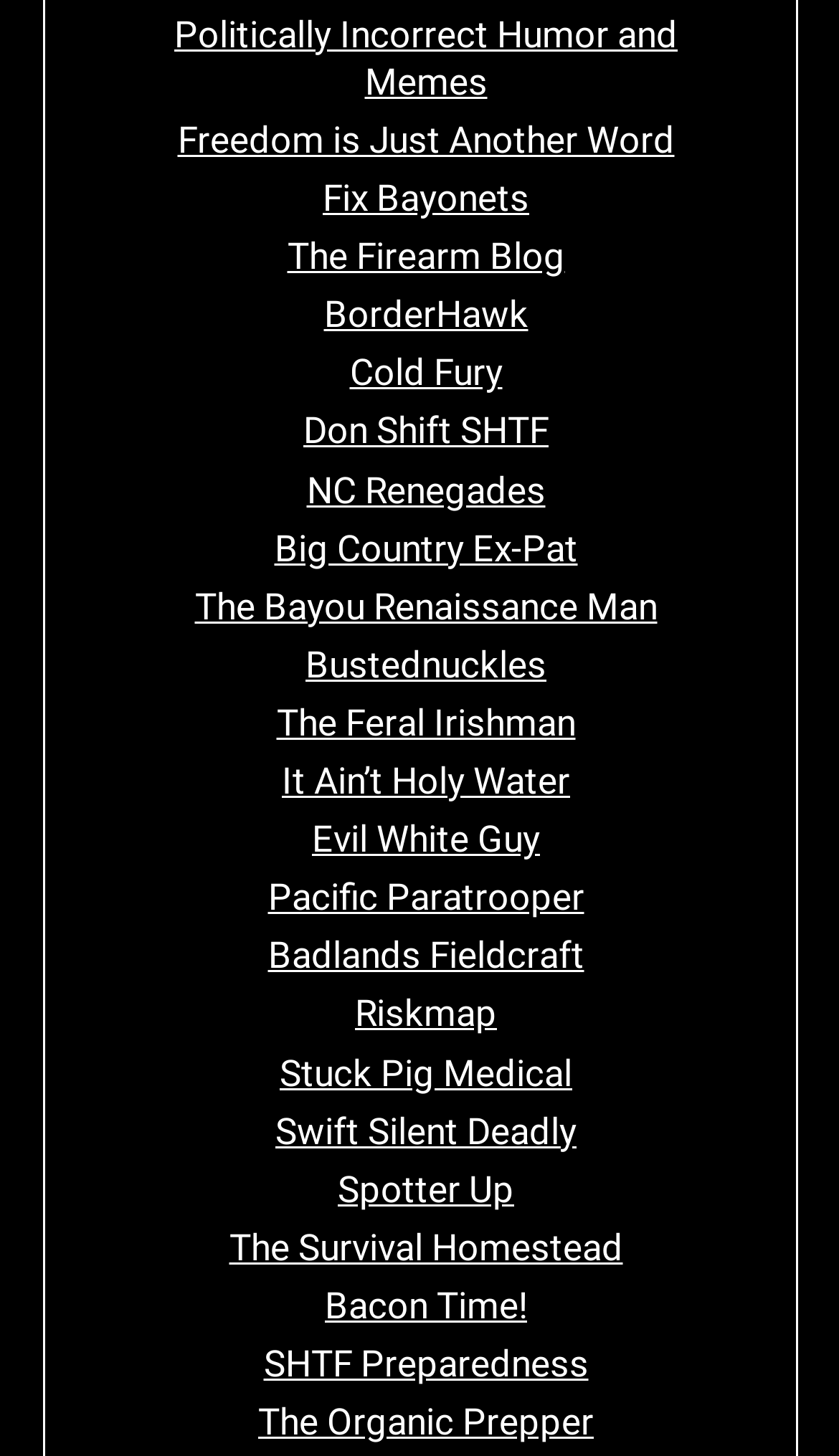Please determine the bounding box coordinates of the clickable area required to carry out the following instruction: "Check out Euro Truck Driver - 2018". The coordinates must be four float numbers between 0 and 1, represented as [left, top, right, bottom].

None